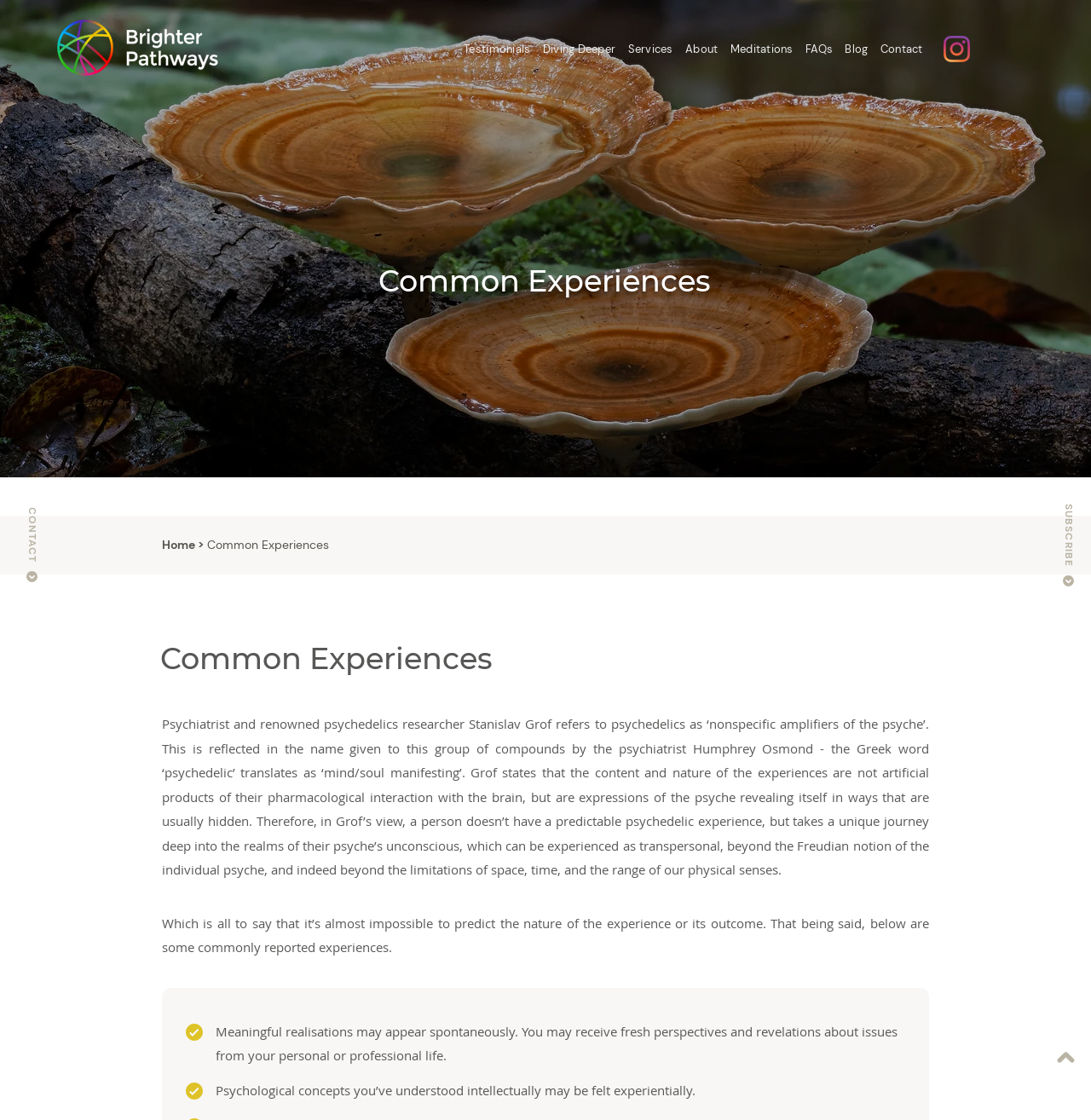Identify the bounding box coordinates of the area that should be clicked in order to complete the given instruction: "Check out foil products". The bounding box coordinates should be four float numbers between 0 and 1, i.e., [left, top, right, bottom].

None